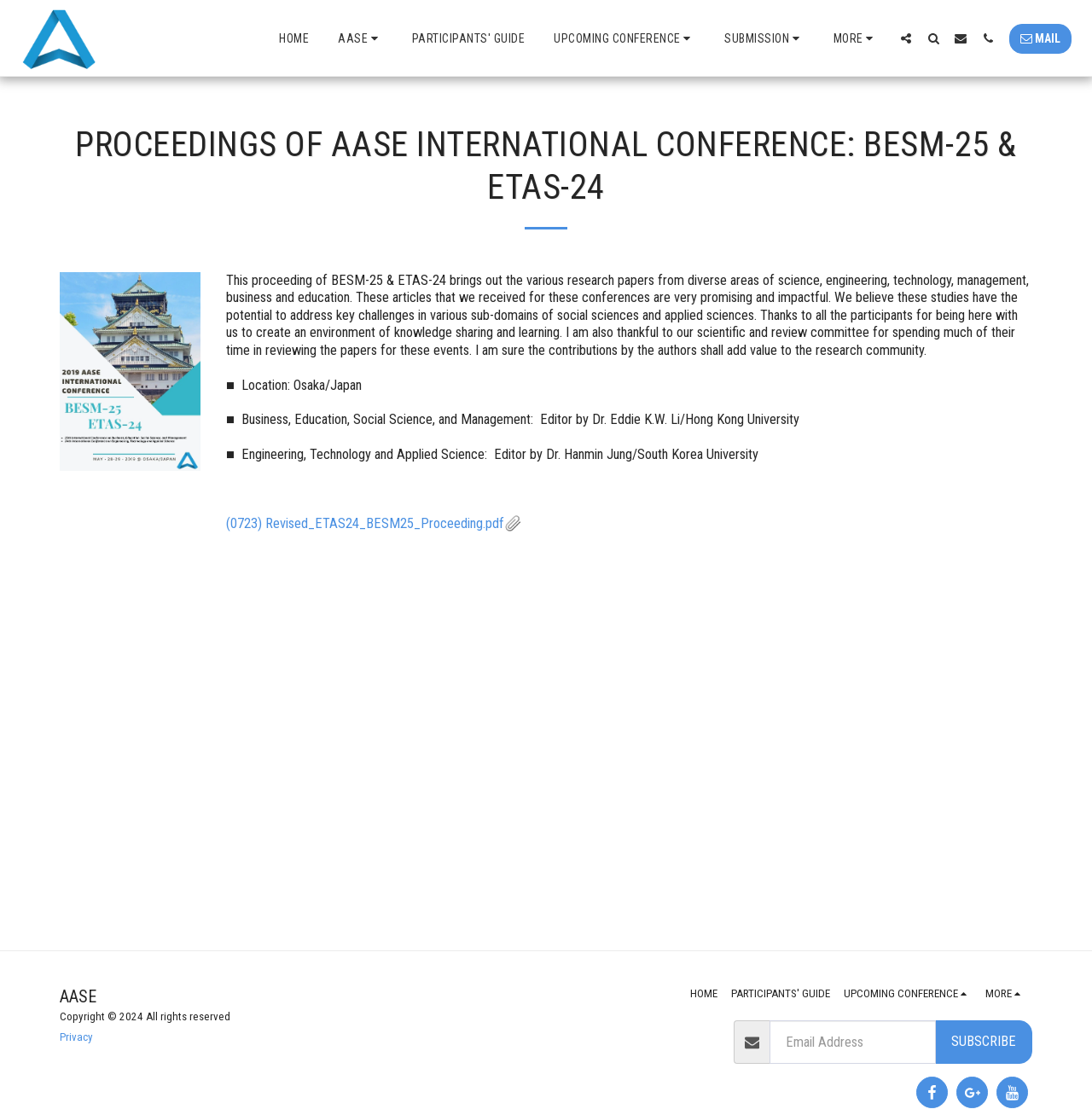Where was the conference held?
Give a thorough and detailed response to the question.

The location of the conference can be found in the text '■ Location: Osaka/Japan' which provides the information about the venue of the conference.